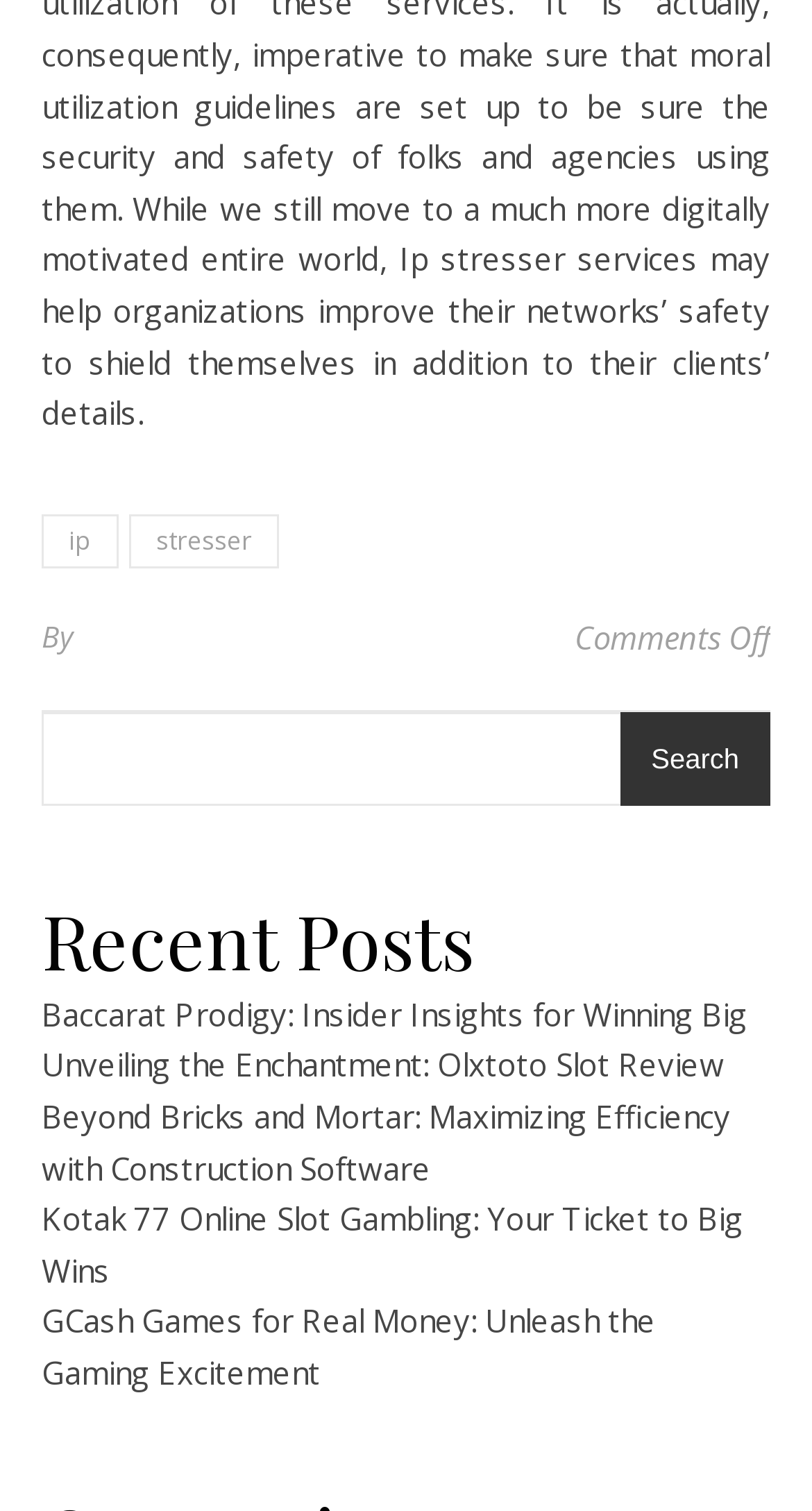What is the purpose of the search box?
Based on the image, provide a one-word or brief-phrase response.

To search the website